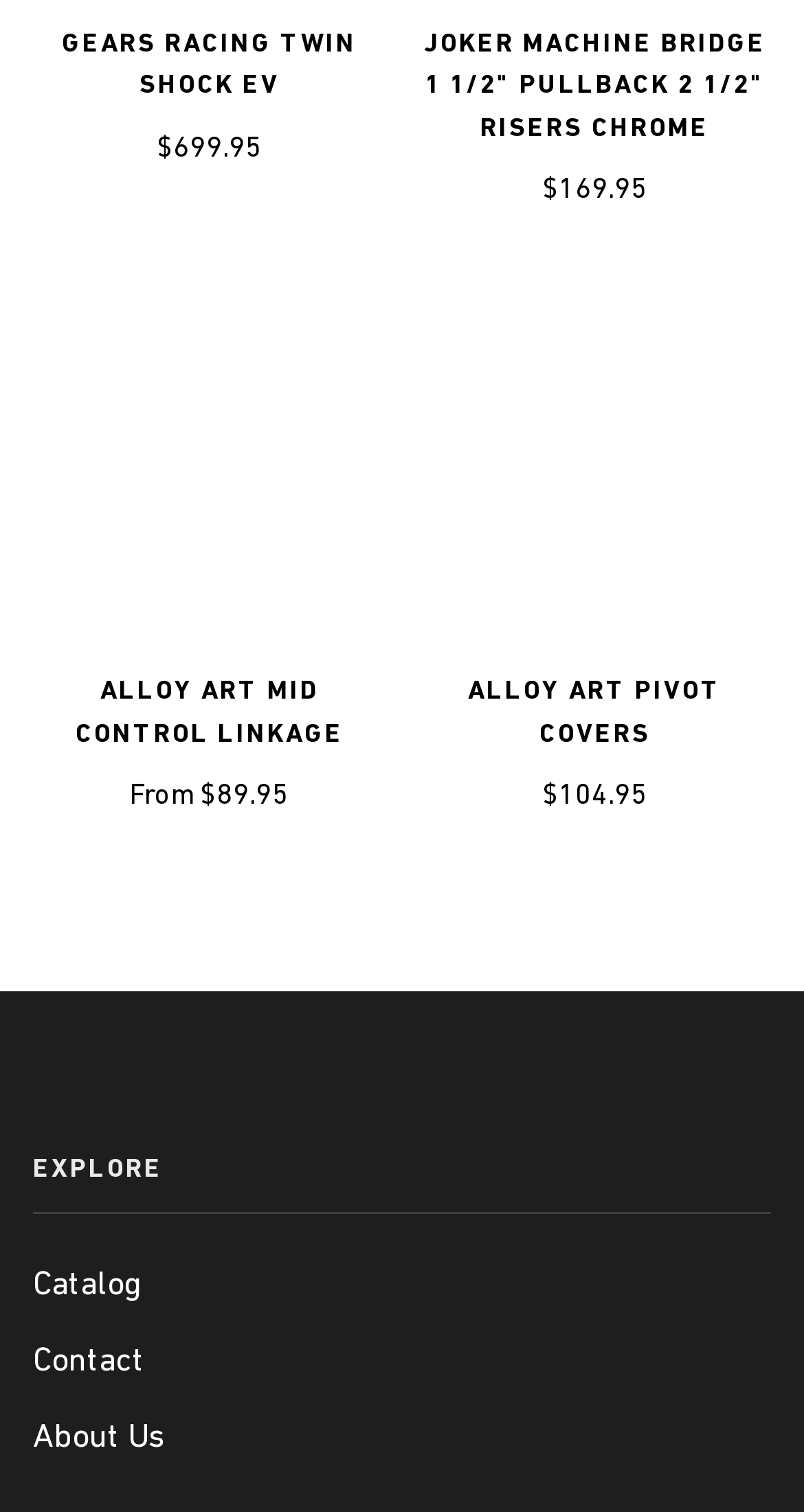Determine the bounding box coordinates (top-left x, top-left y, bottom-right x, bottom-right y) of the UI element described in the following text: 0

None